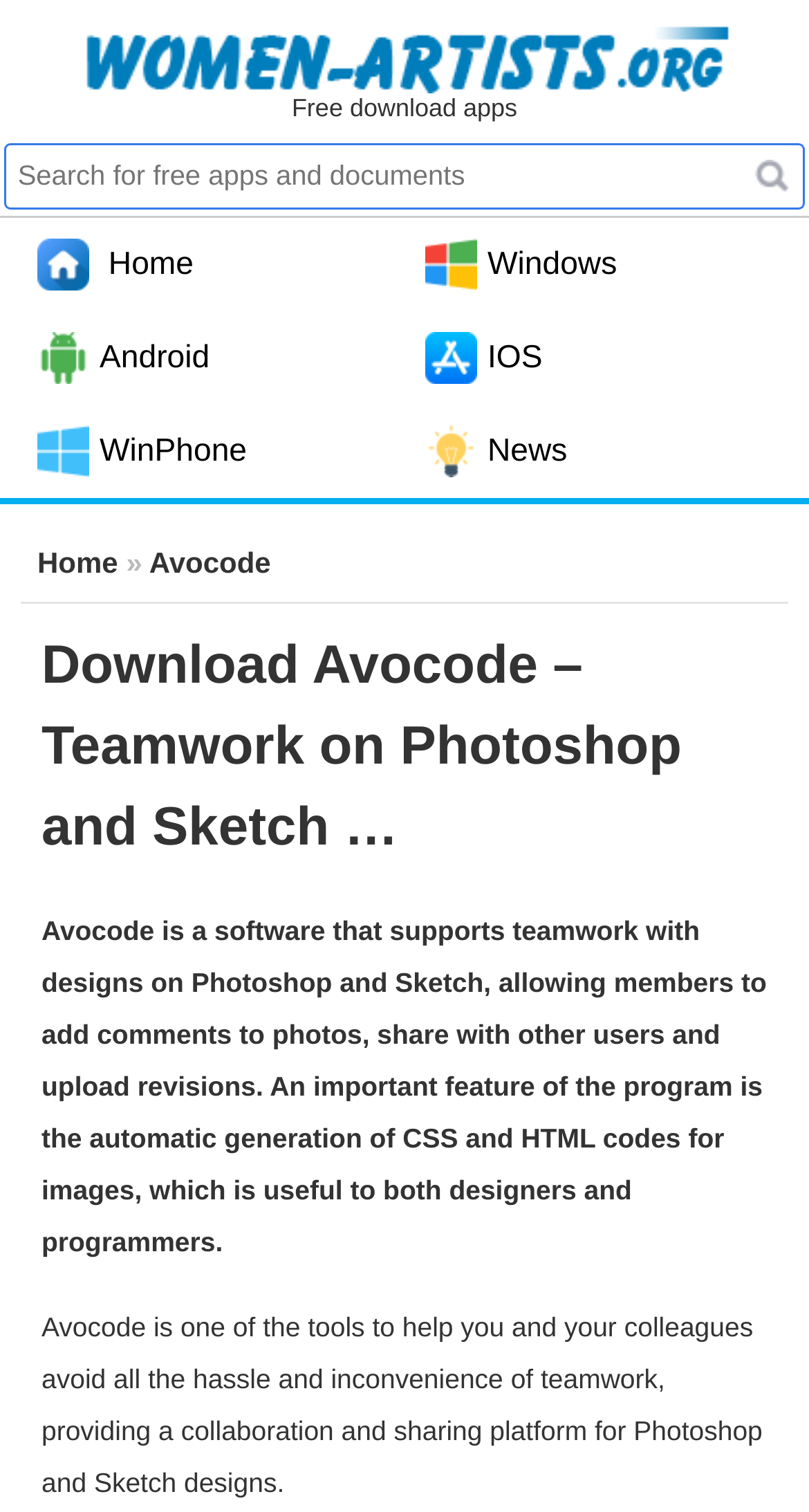Answer the question in a single word or phrase:
What can users do with photos in Avocode?

Add comments